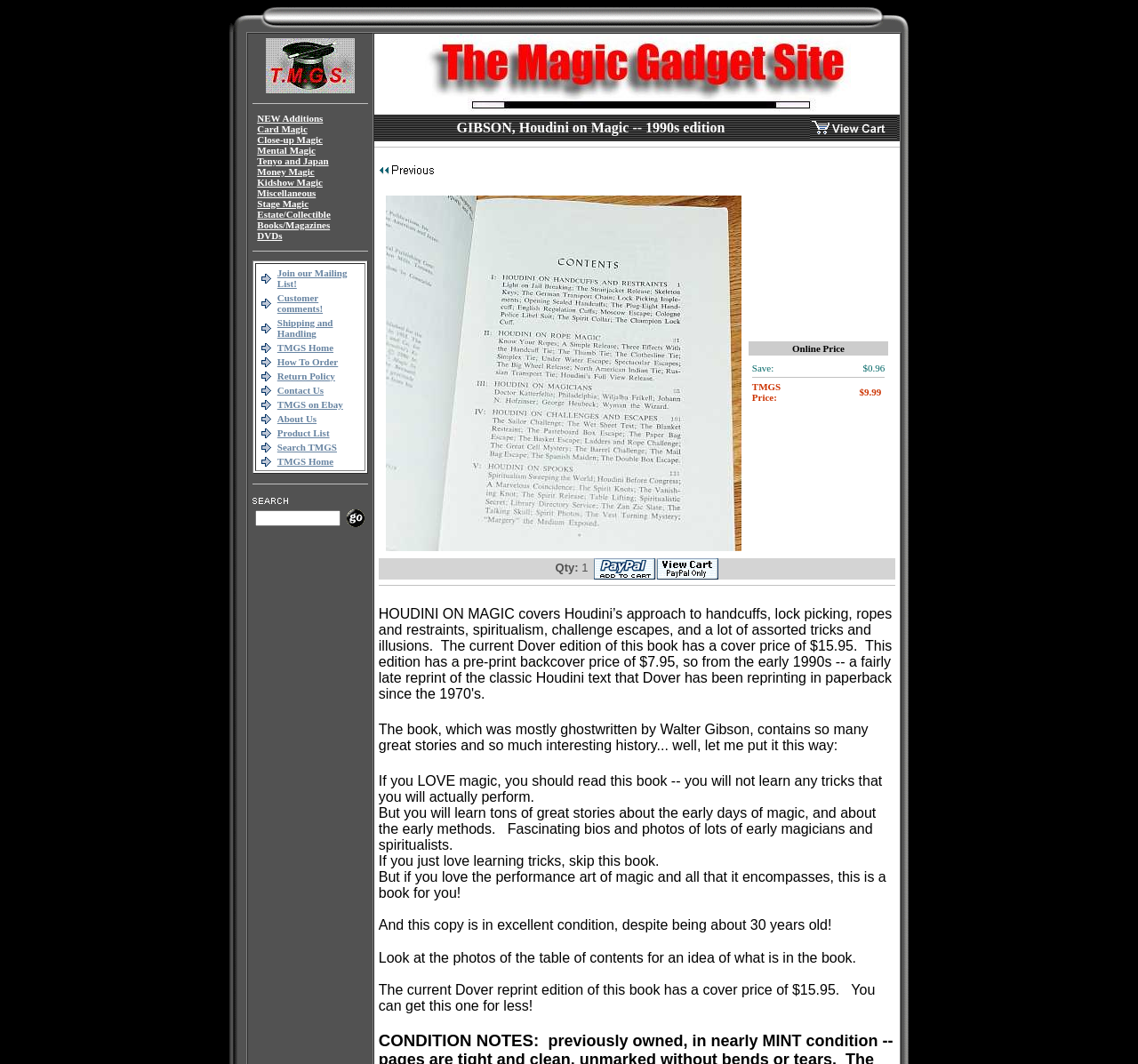Determine the coordinates of the bounding box for the clickable area needed to execute this instruction: "Check 'Shipping and Handling' information".

[0.244, 0.298, 0.317, 0.318]